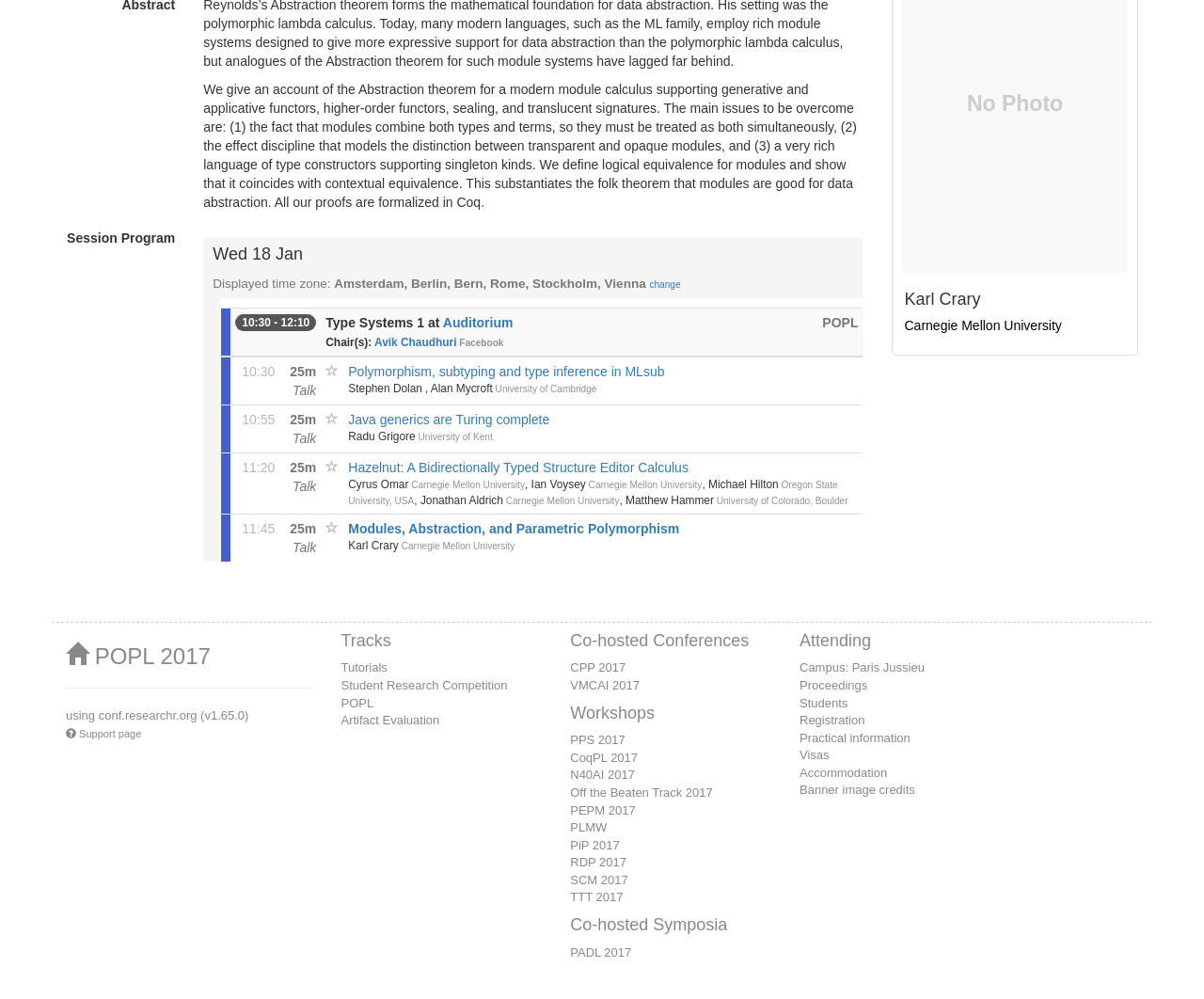Predict the bounding box of the UI element based on the description: "Share on Reddit". The coordinates should be four float numbers between 0 and 1, formatted as [left, top, right, bottom].

None